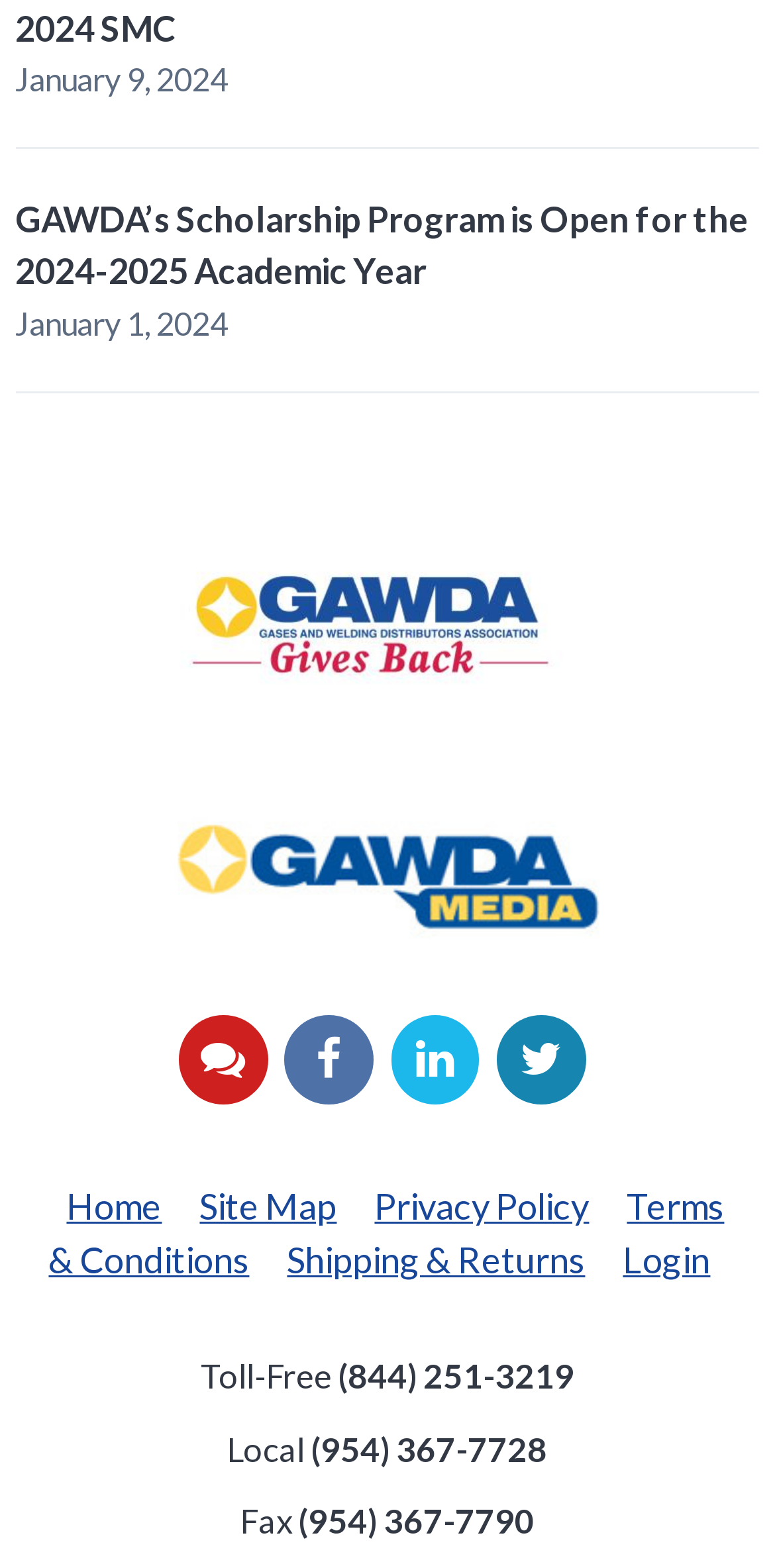Please give a succinct answer using a single word or phrase:
What is the toll-free phone number?

(844) 251-3219